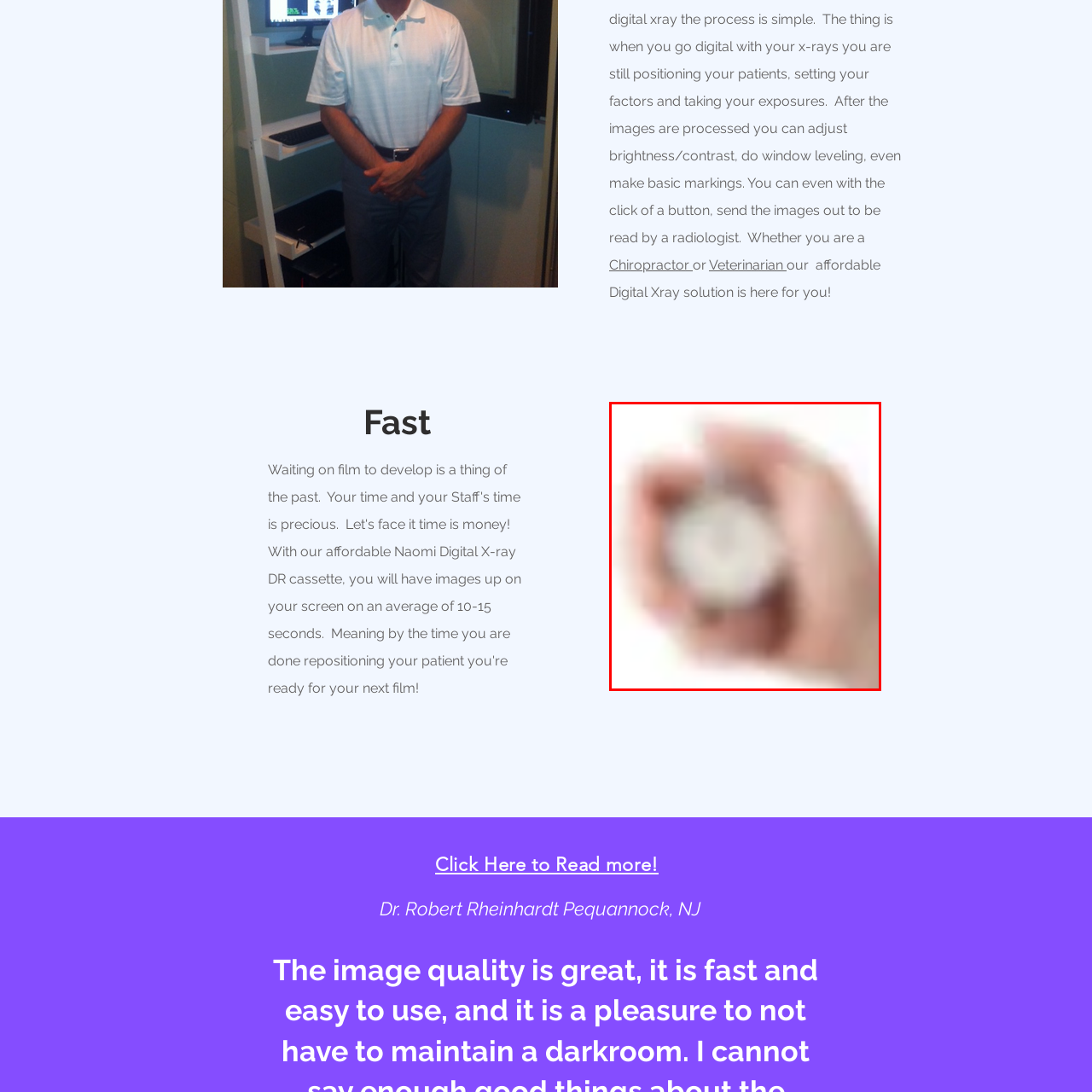Use the image within the highlighted red box to answer the following question with a single word or phrase:
What is the background of the image?

neutral